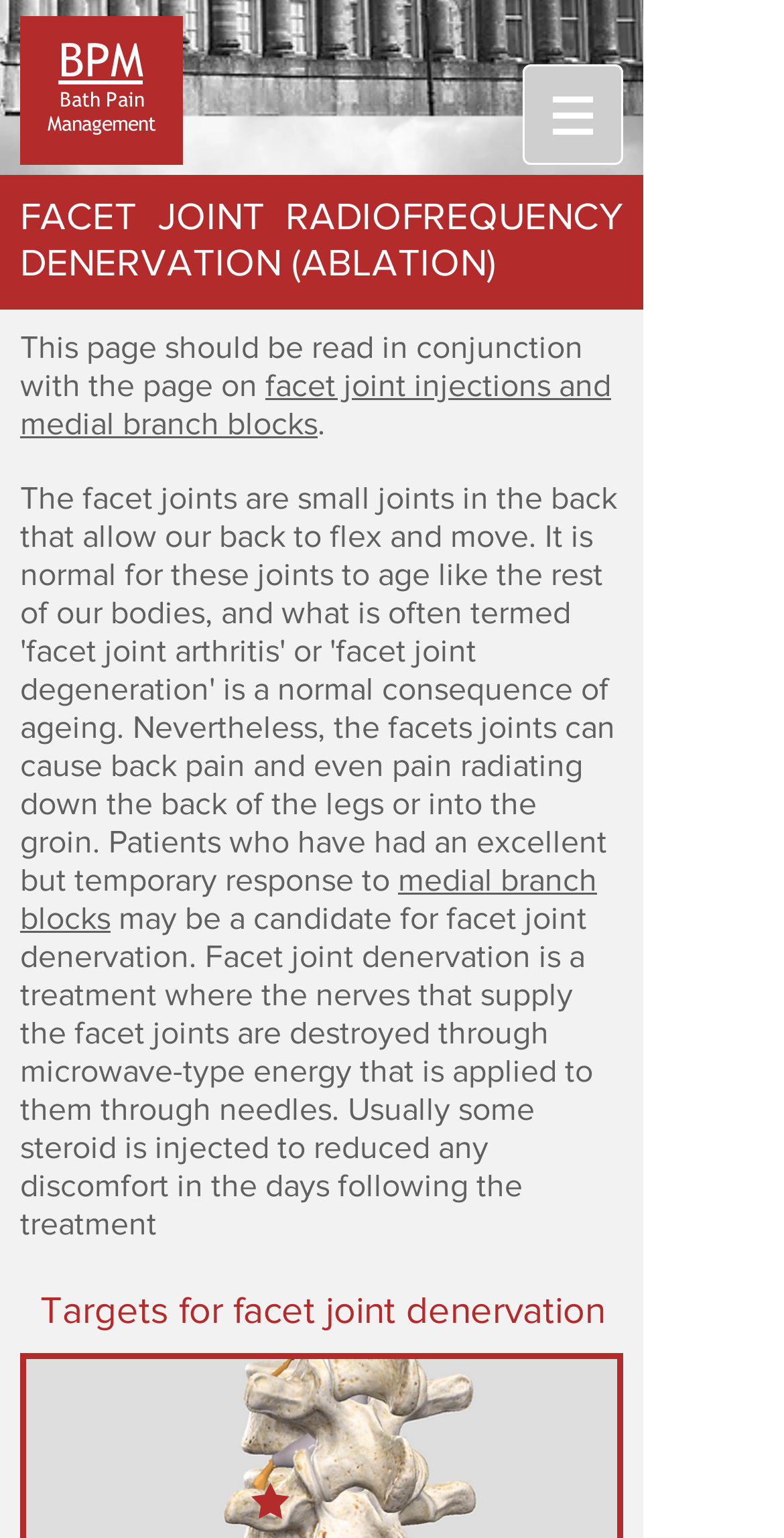Respond with a single word or phrase:
What is the name of the pain management center?

Bath Pain Management